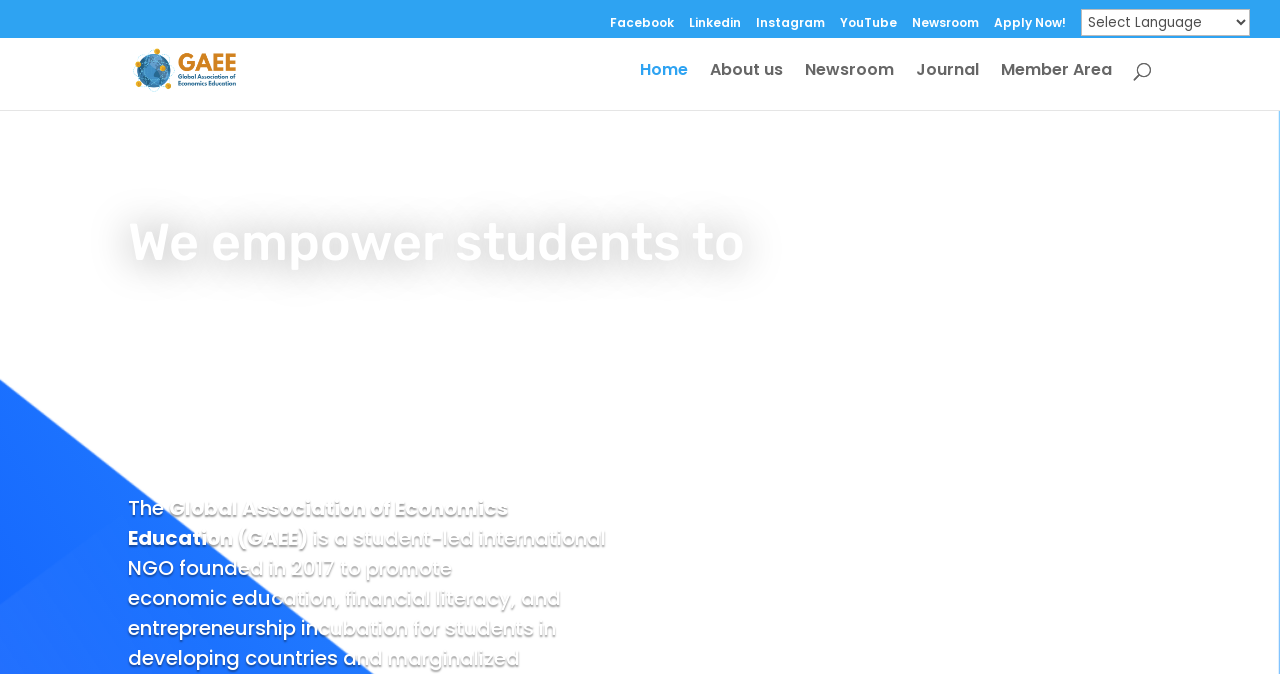Please find and report the primary heading text from the webpage.

We empower students to